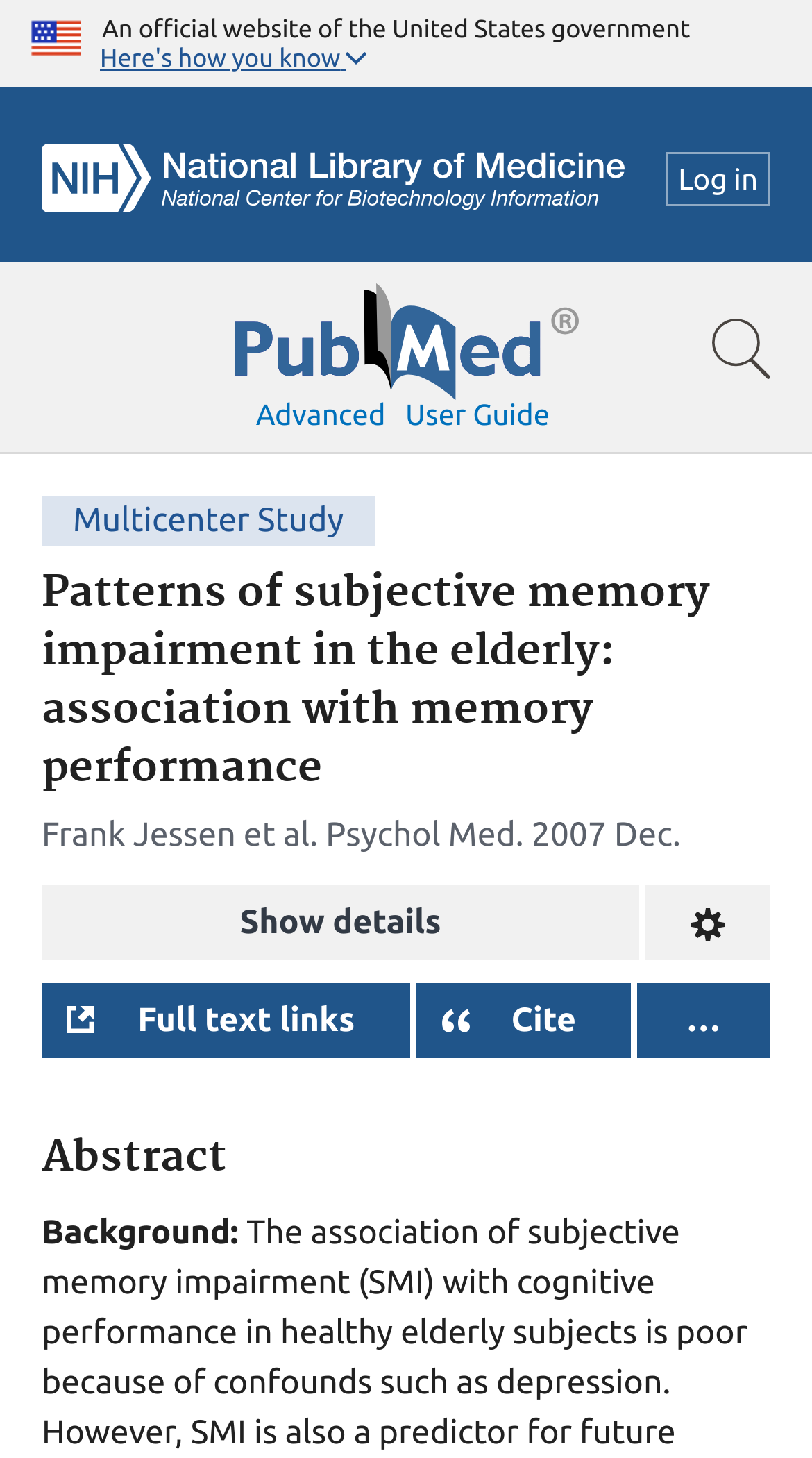Using the format (top-left x, top-left y, bottom-right x, bottom-right y), provide the bounding box coordinates for the described UI element. All values should be floating point numbers between 0 and 1: Cite

[0.512, 0.674, 0.776, 0.725]